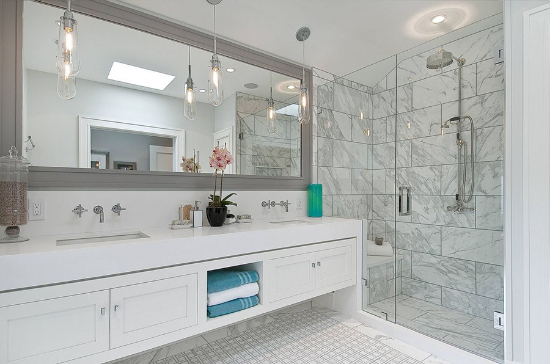What material is the shower enclosure made of?
Please use the image to provide a one-word or short phrase answer.

Glass